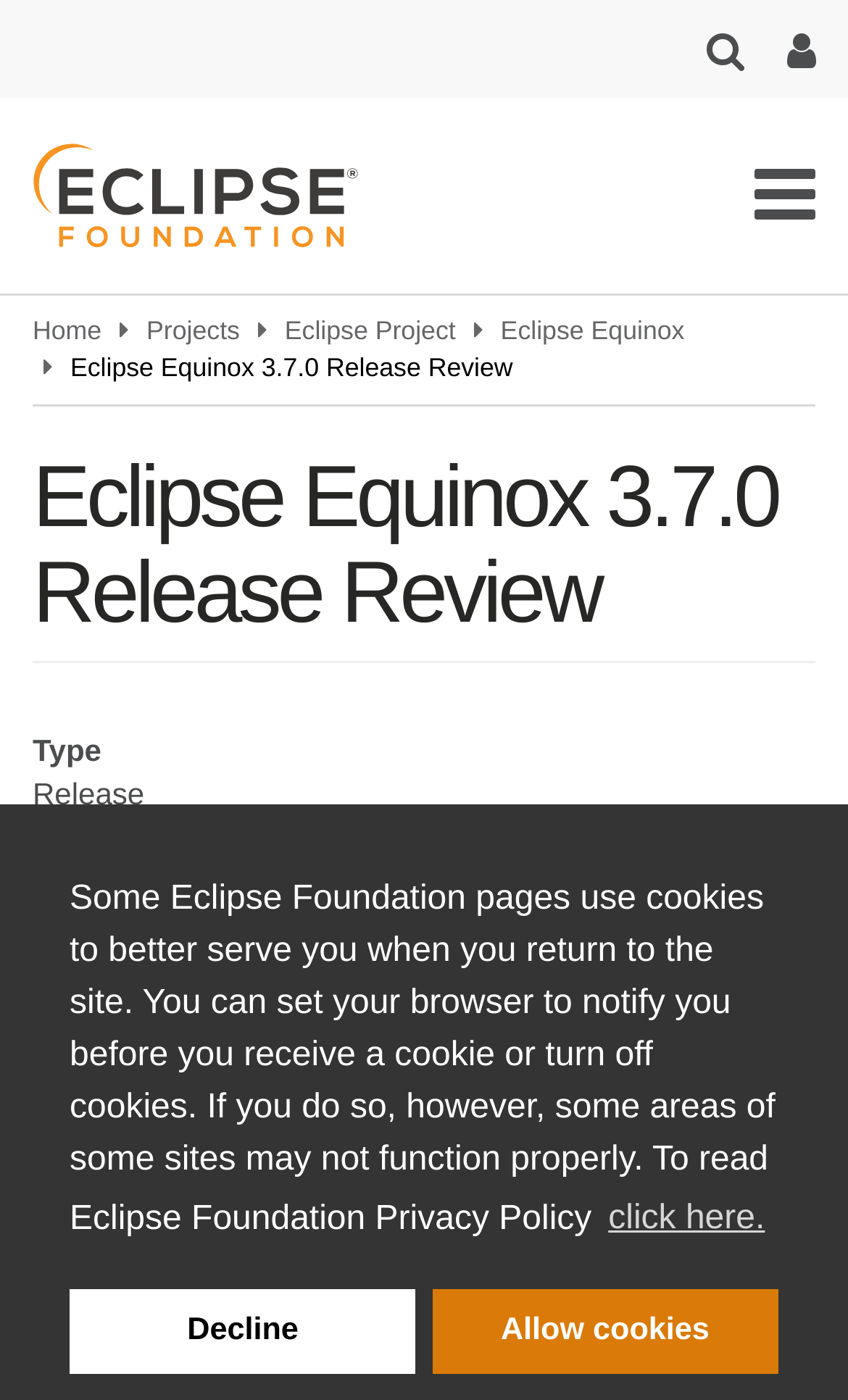Identify the bounding box coordinates of the area that should be clicked in order to complete the given instruction: "go to Eclipse Foundation". The bounding box coordinates should be four float numbers between 0 and 1, i.e., [left, top, right, bottom].

[0.038, 0.102, 0.5, 0.178]